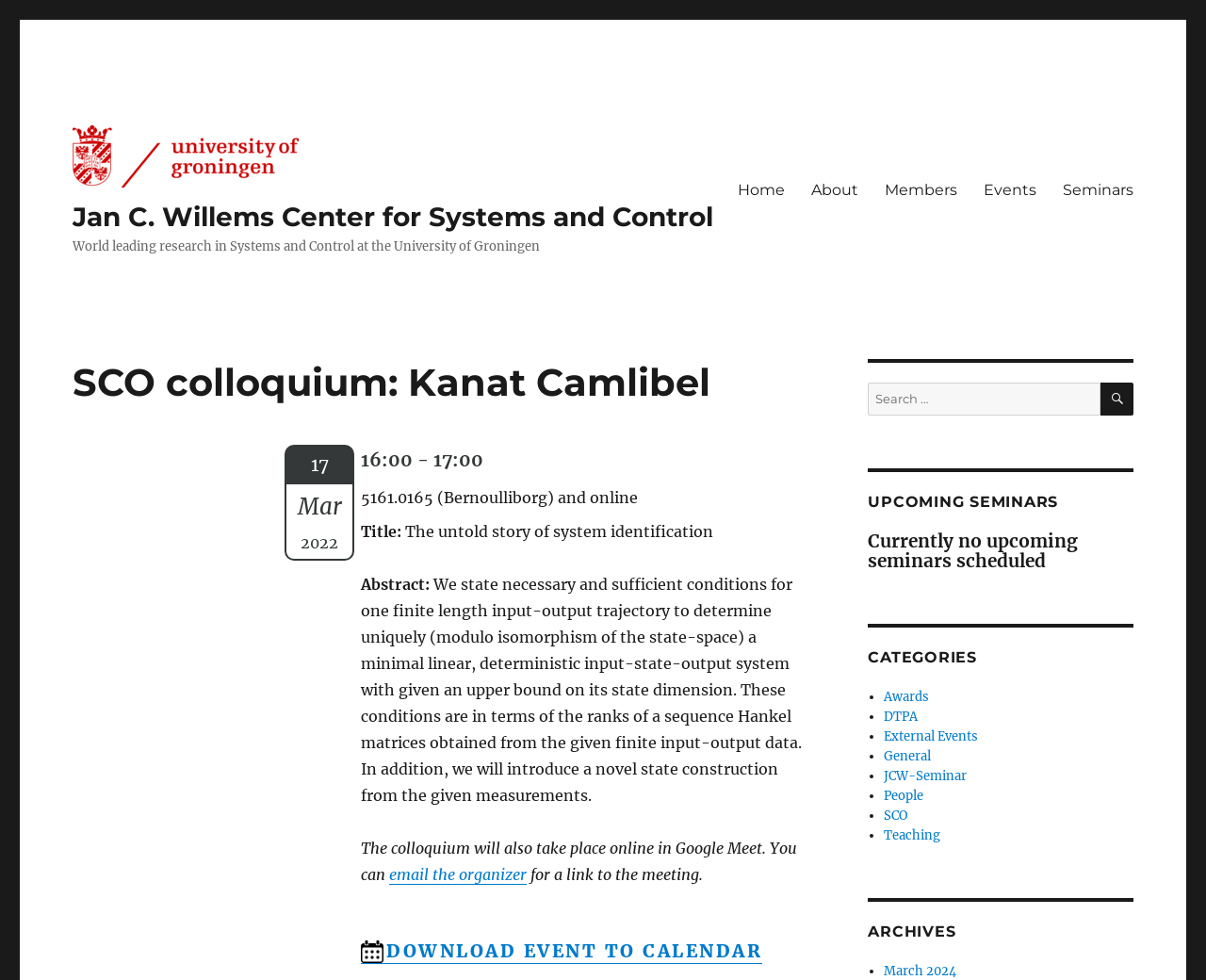Please answer the following question using a single word or phrase: 
What categories are available for seminars?

Awards, DTPA, External Events, General, JCW-Seminar, People, SCO, Teaching